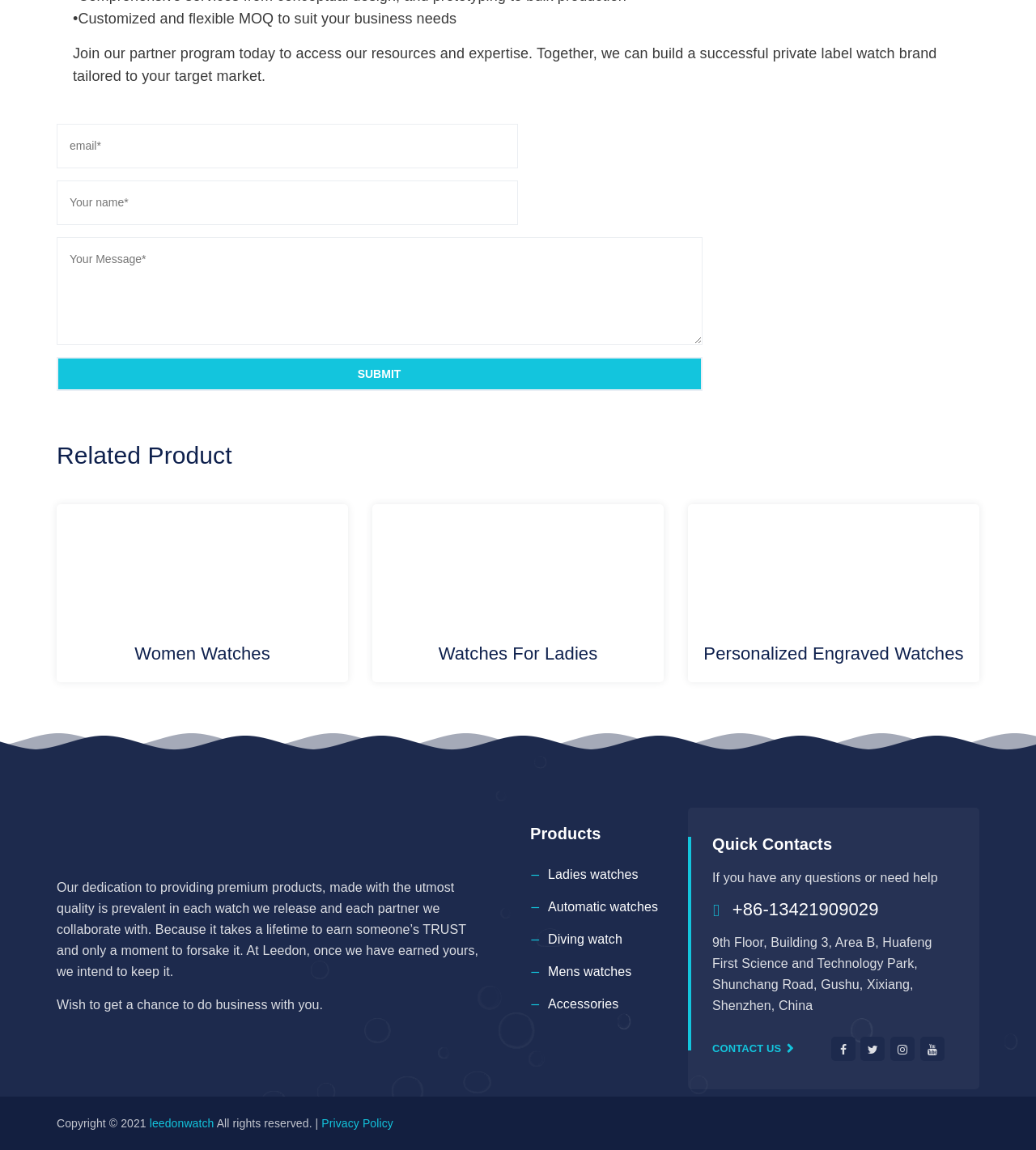Determine the bounding box coordinates for the area you should click to complete the following instruction: "Click the Submit button".

[0.055, 0.31, 0.678, 0.34]